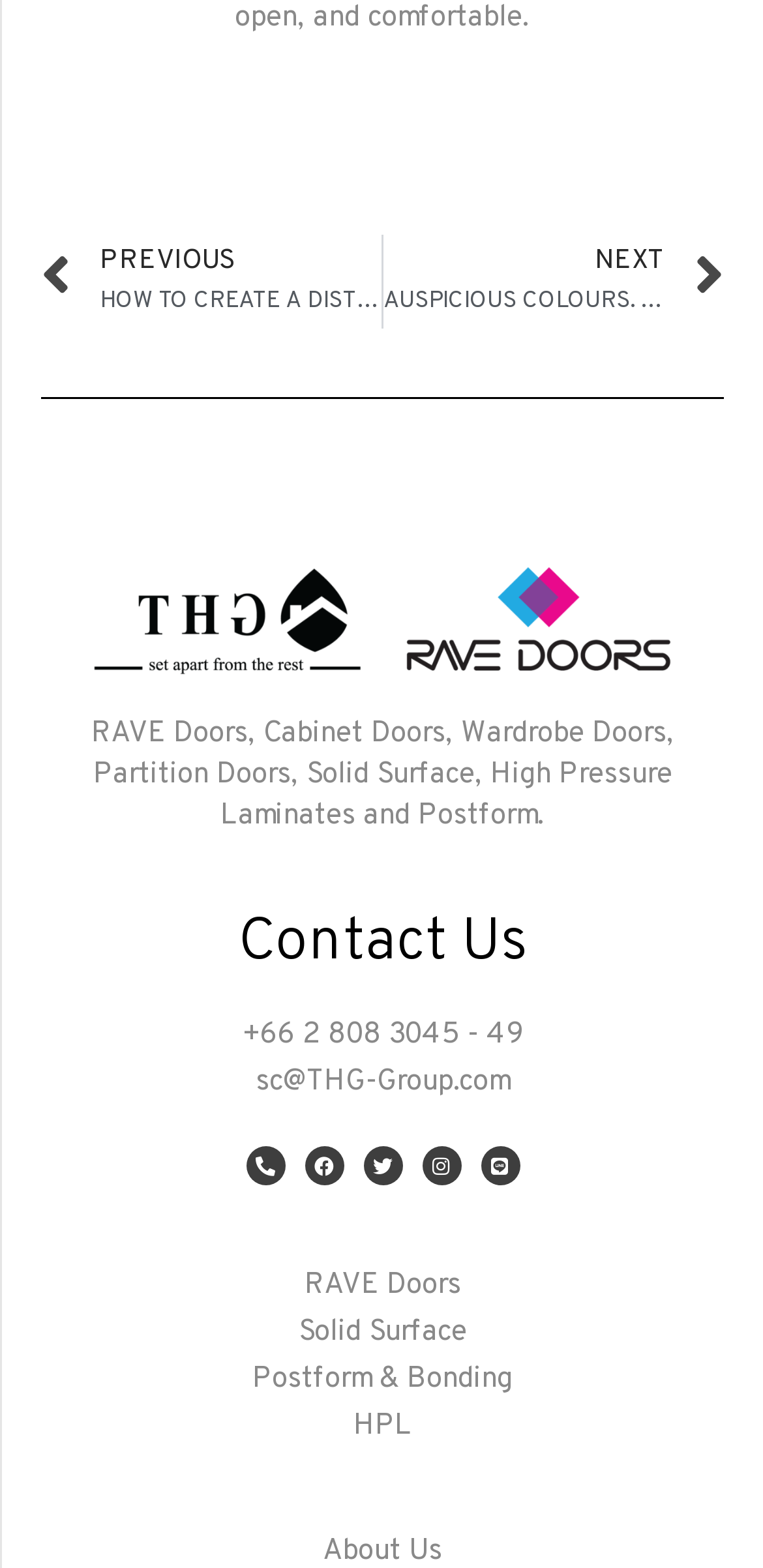Pinpoint the bounding box coordinates of the clickable element to carry out the following instruction: "Learn more about Postform & Bonding."

[0.054, 0.866, 0.949, 0.896]